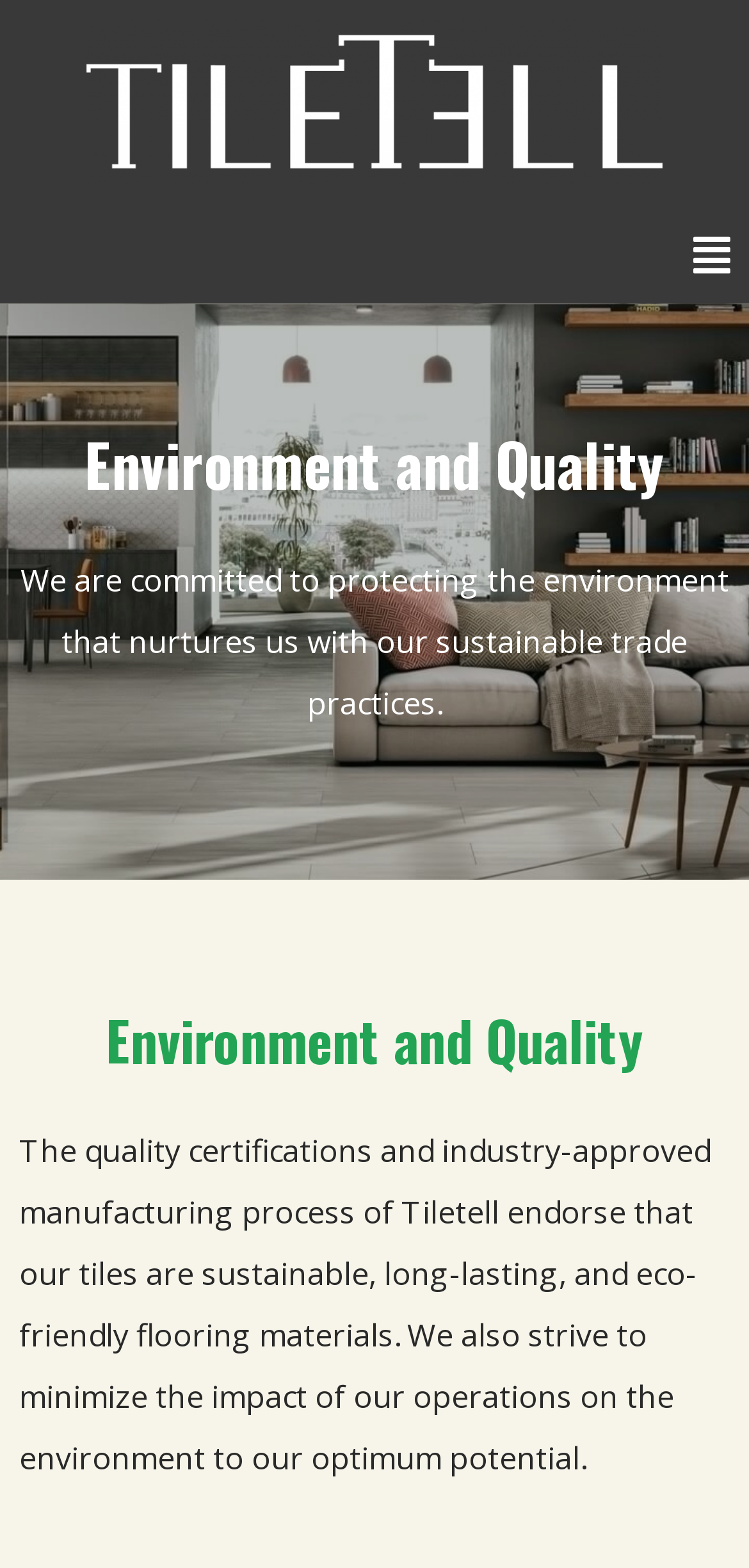Please extract the title of the webpage.

Environment and Quality